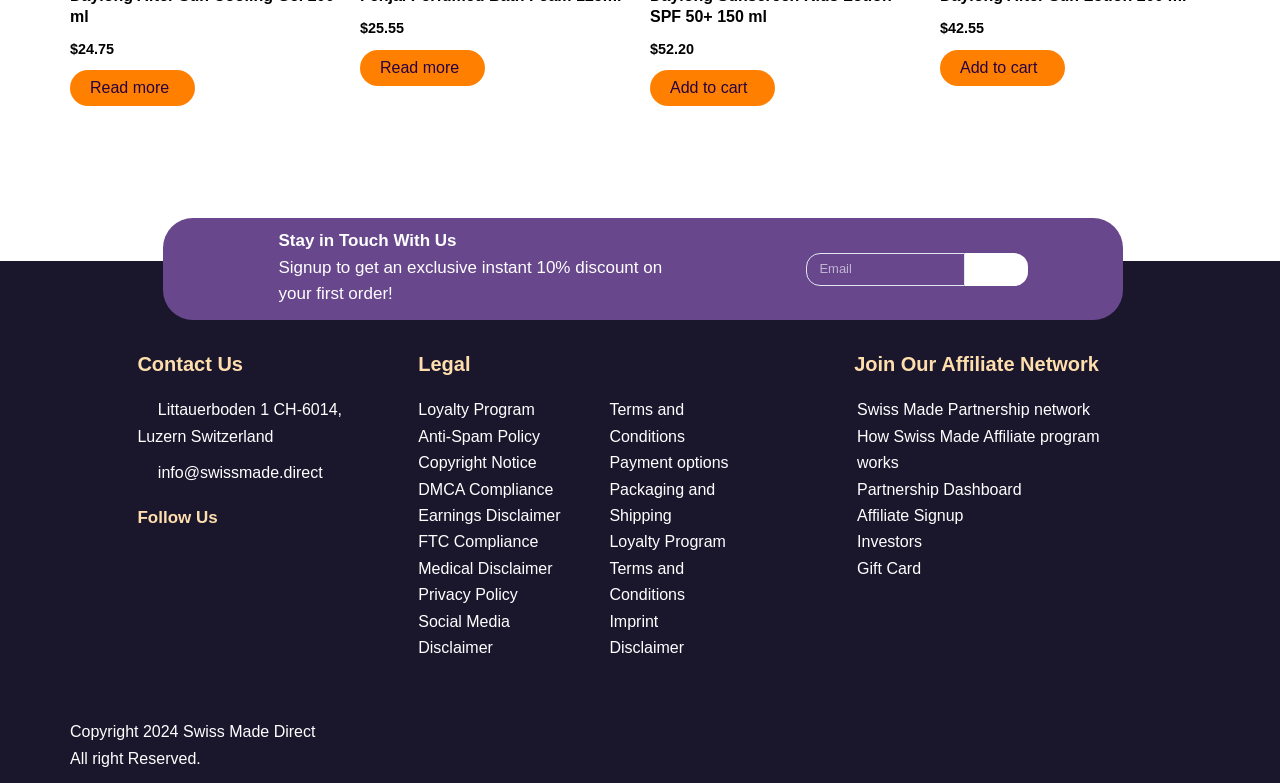Locate the bounding box of the UI element defined by this description: "Loyalty Program Terms and Conditions". The coordinates should be given as four float numbers between 0 and 1, formatted as [left, top, right, bottom].

[0.476, 0.681, 0.567, 0.77]